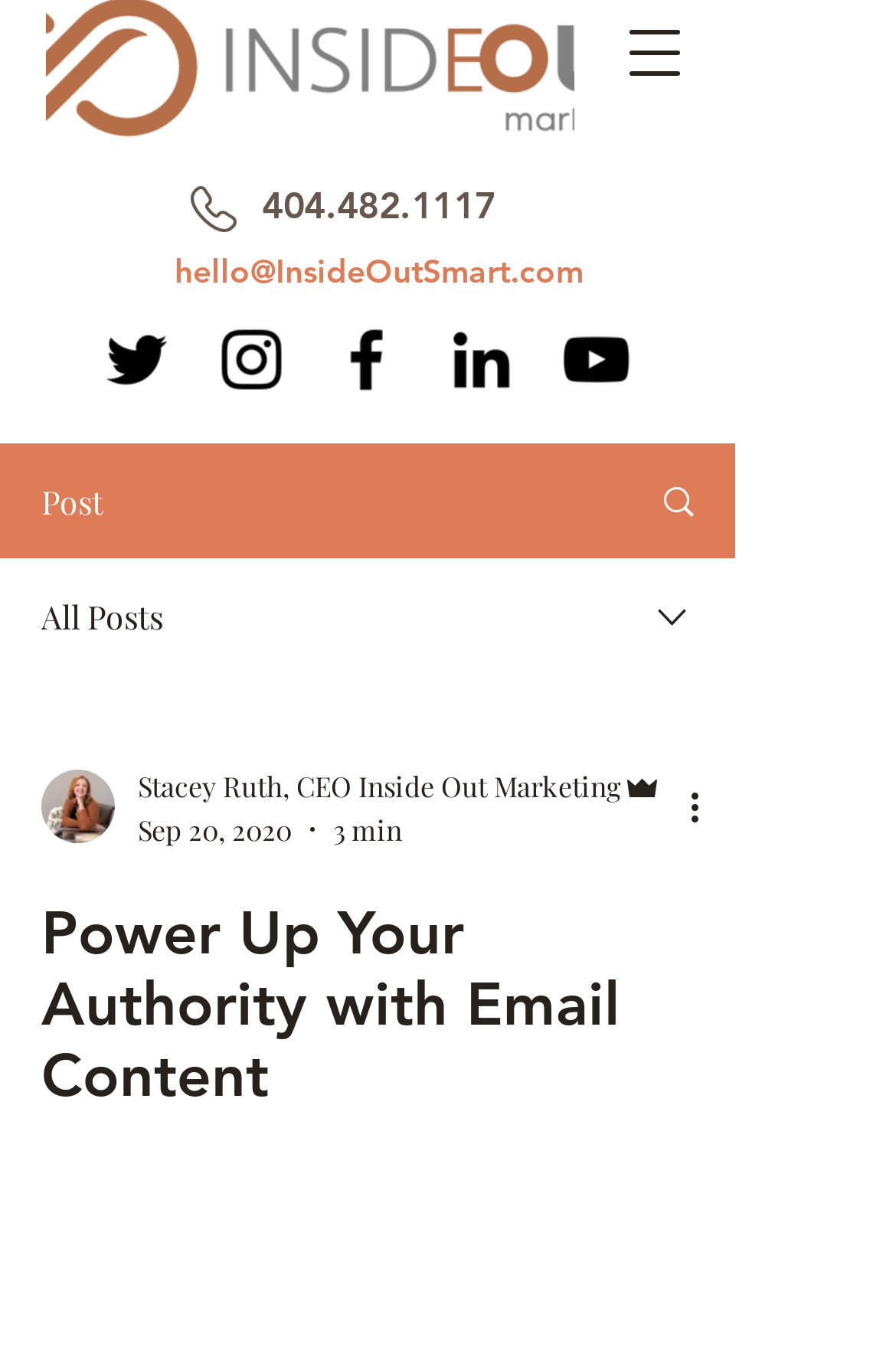Use a single word or phrase to answer this question: 
What is the email address on the webpage?

hello@InsideOutSmart.com